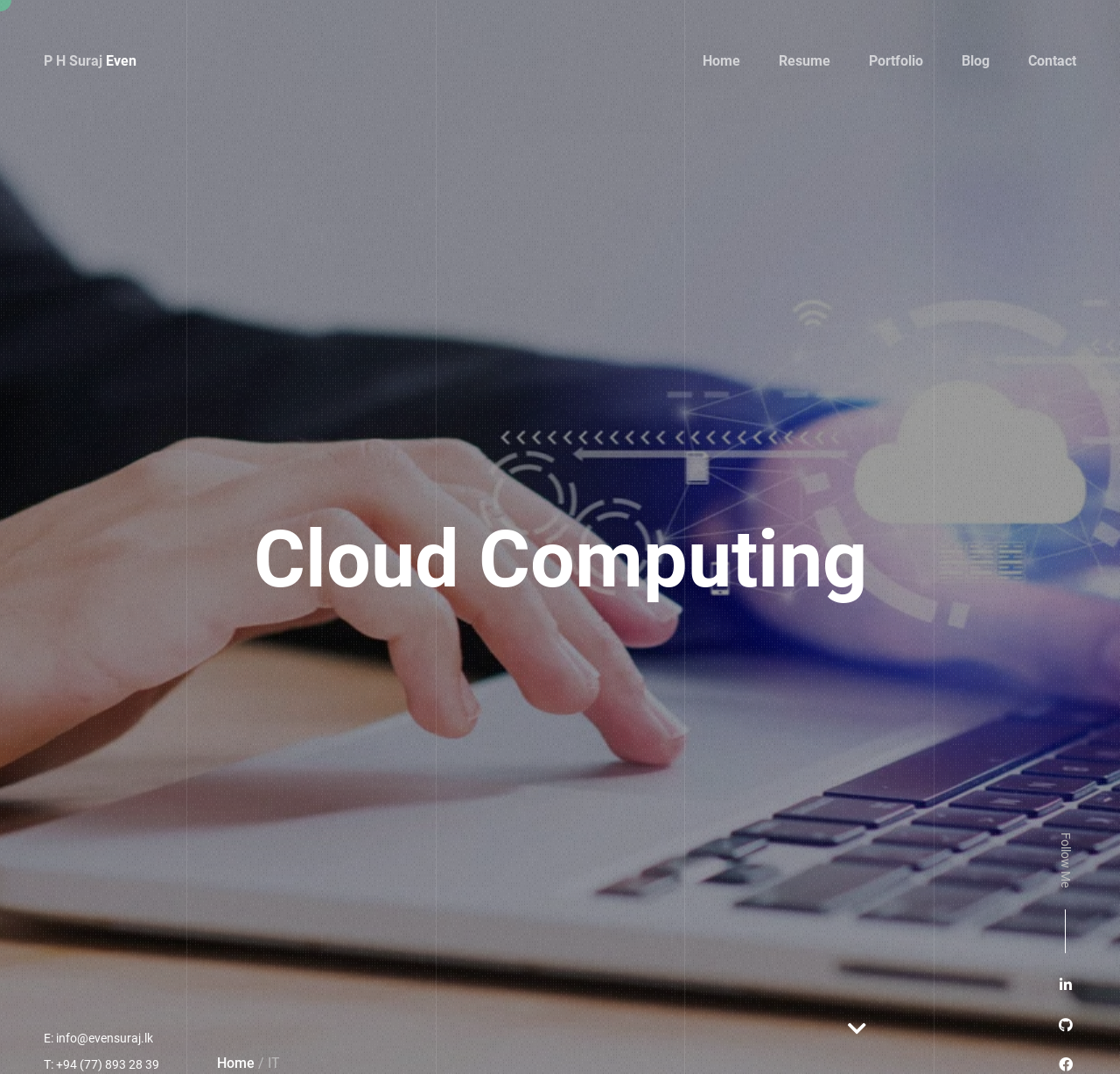Please find the bounding box coordinates of the clickable region needed to complete the following instruction: "Read More about what are the main Real Estate methods of sale". The bounding box coordinates must consist of four float numbers between 0 and 1, i.e., [left, top, right, bottom].

None